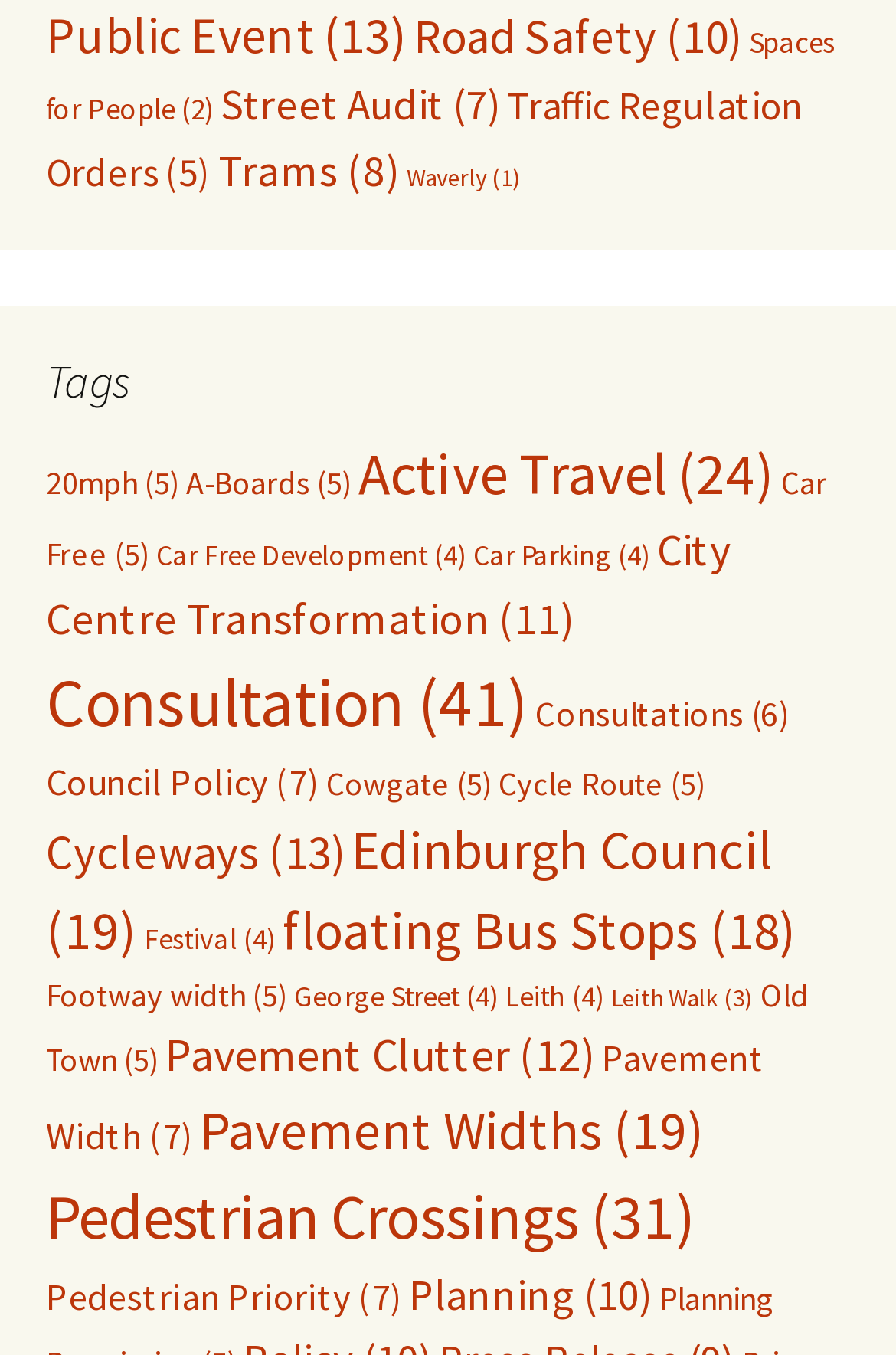How many tags have more than 10 items?
Offer a detailed and exhaustive answer to the question.

I counted the number of tags that have more than 10 items, and there are 5 tags that meet this criteria: 'Active Travel', 'Consultation', 'Cycleways', 'Edinburgh Council', and 'Pedestrian Crossings'.